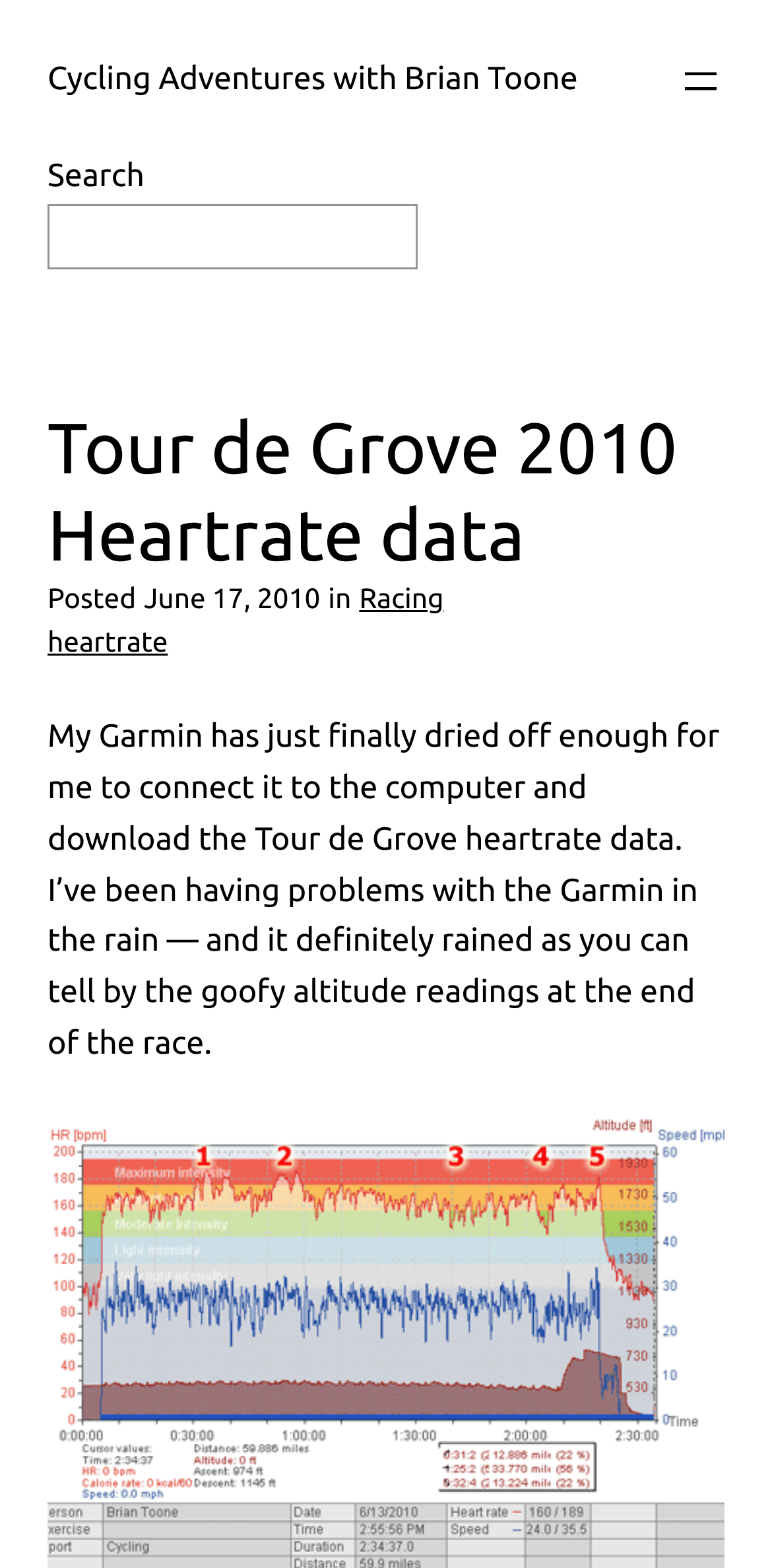Examine the screenshot and answer the question in as much detail as possible: What is the date of the Tour de Grove event?

The date of the event can be found in the text, which states 'Posted June 17, 2010'. This indicates that the event took place on this specific date.